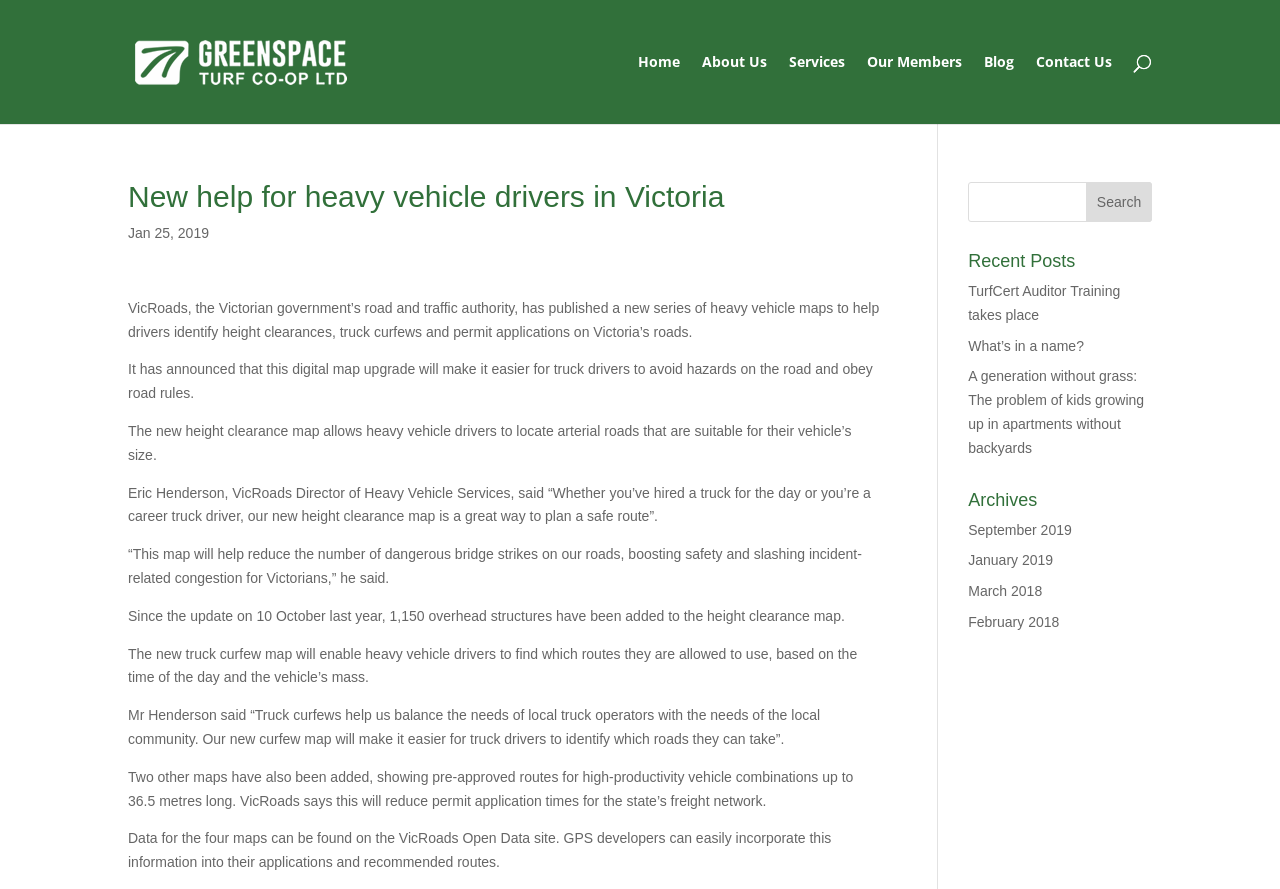Please identify and generate the text content of the webpage's main heading.

New help for heavy vehicle drivers in Victoria